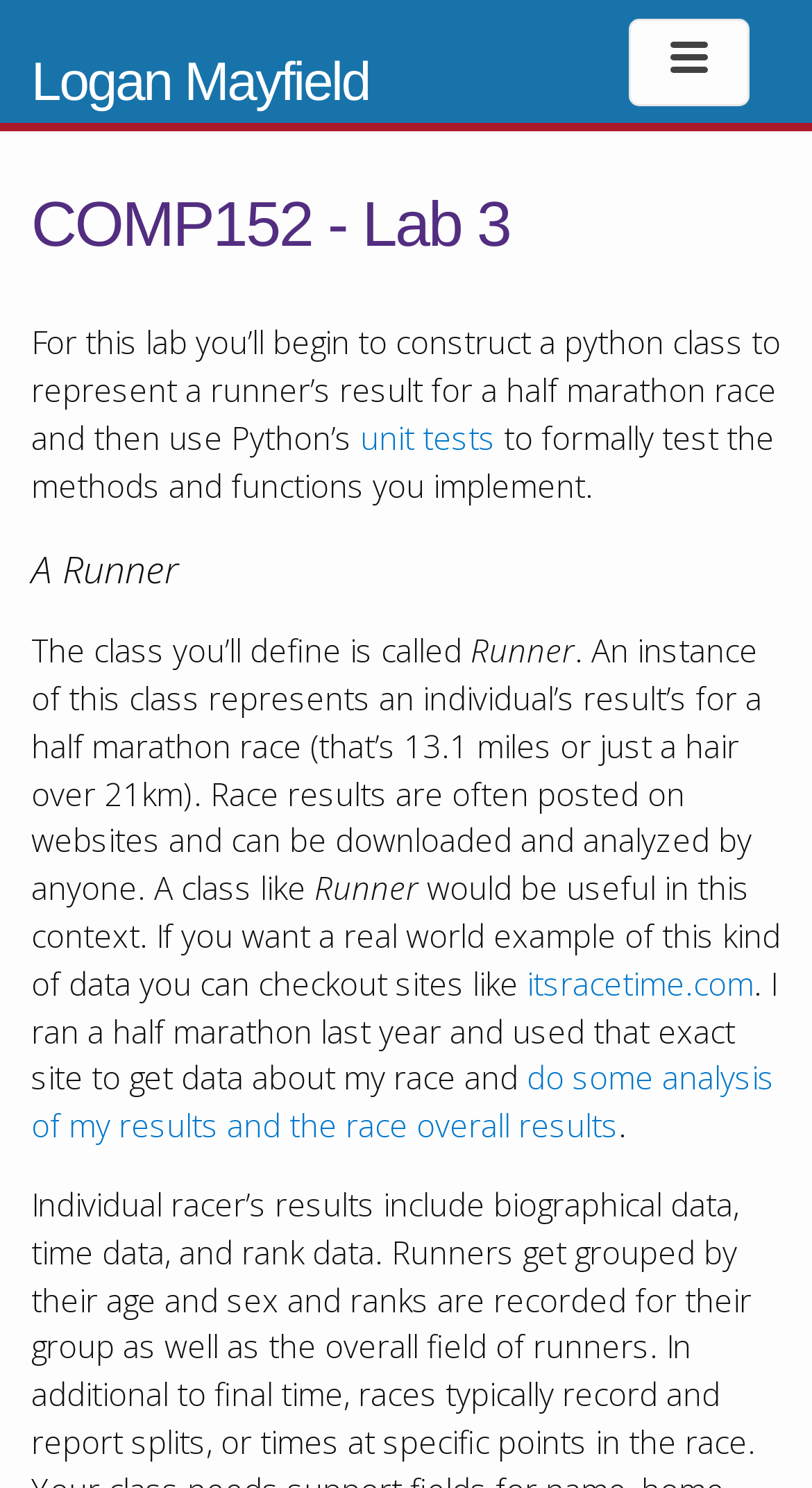Please find the bounding box for the UI component described as follows: "itsracetime.com".

[0.649, 0.647, 0.928, 0.675]